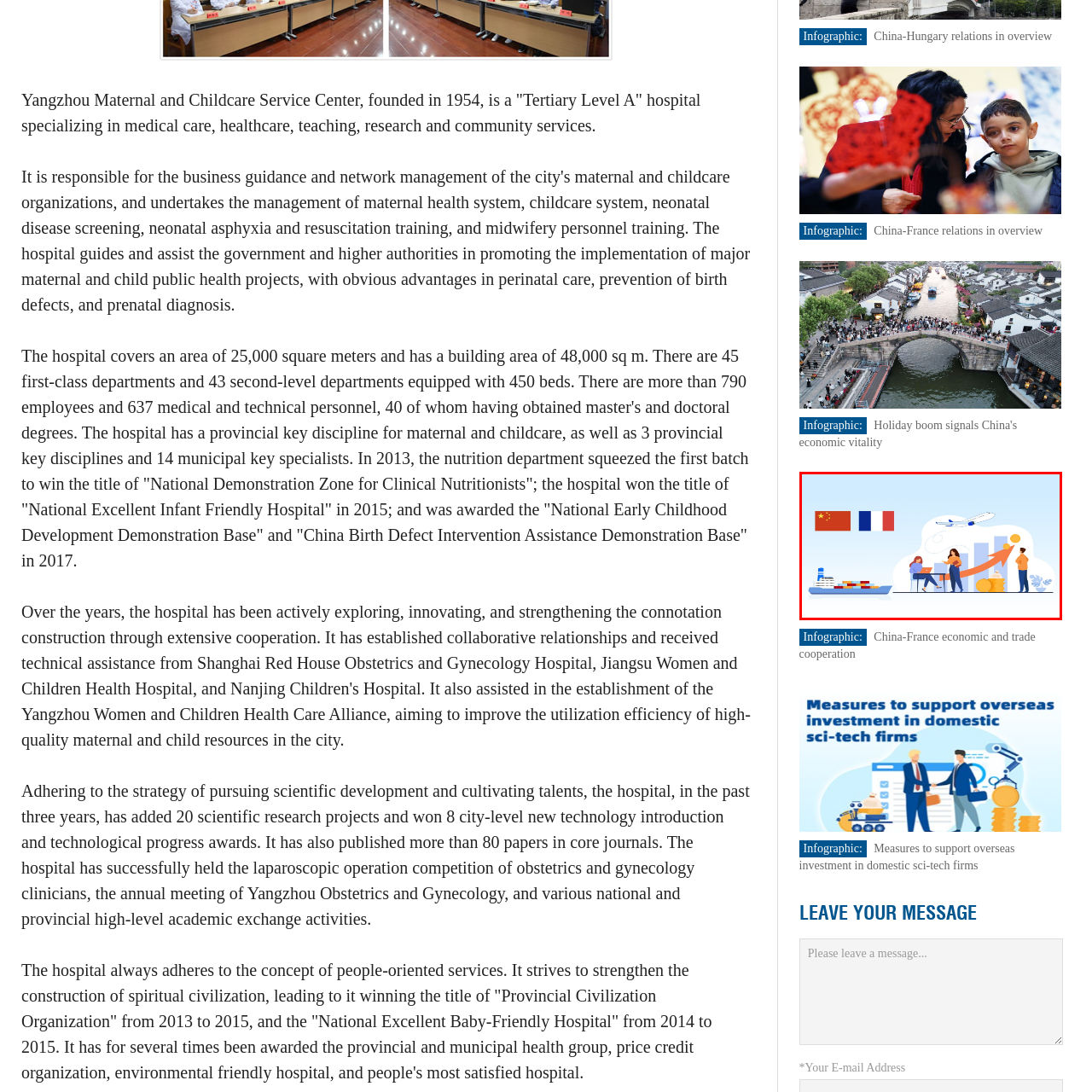What does the rising arrow in the background graph indicate?
Analyze the visual elements found in the red bounding box and provide a detailed answer to the question, using the information depicted in the image.

The stylized graph in the background of the image features a rising arrow, which is a common visual representation of growth, progress, or upward trends. In the context of the image, it suggests that the trade relations between China and France are experiencing growth and positive developments.